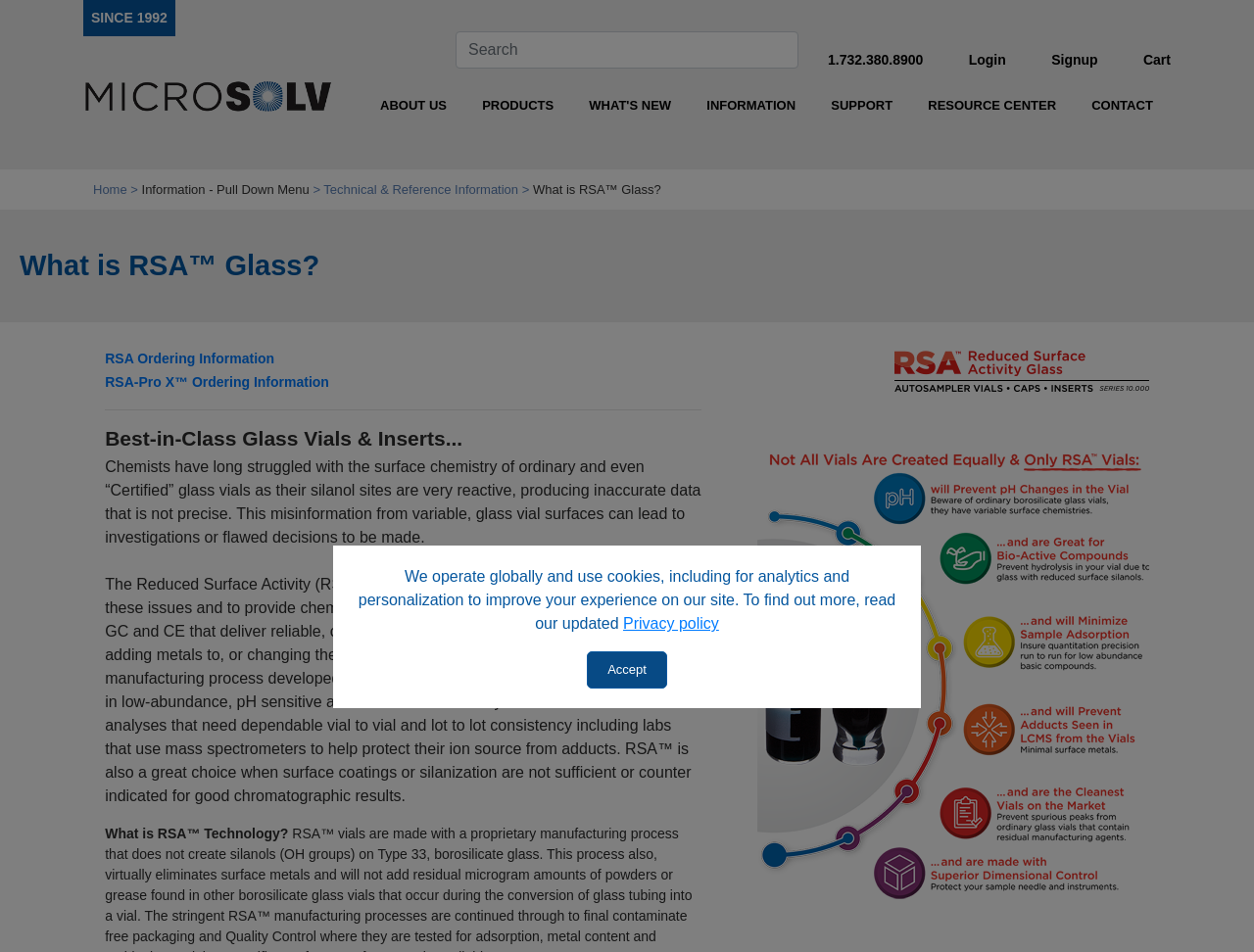What is the topic of the dropdown menu? Using the information from the screenshot, answer with a single word or phrase.

Information